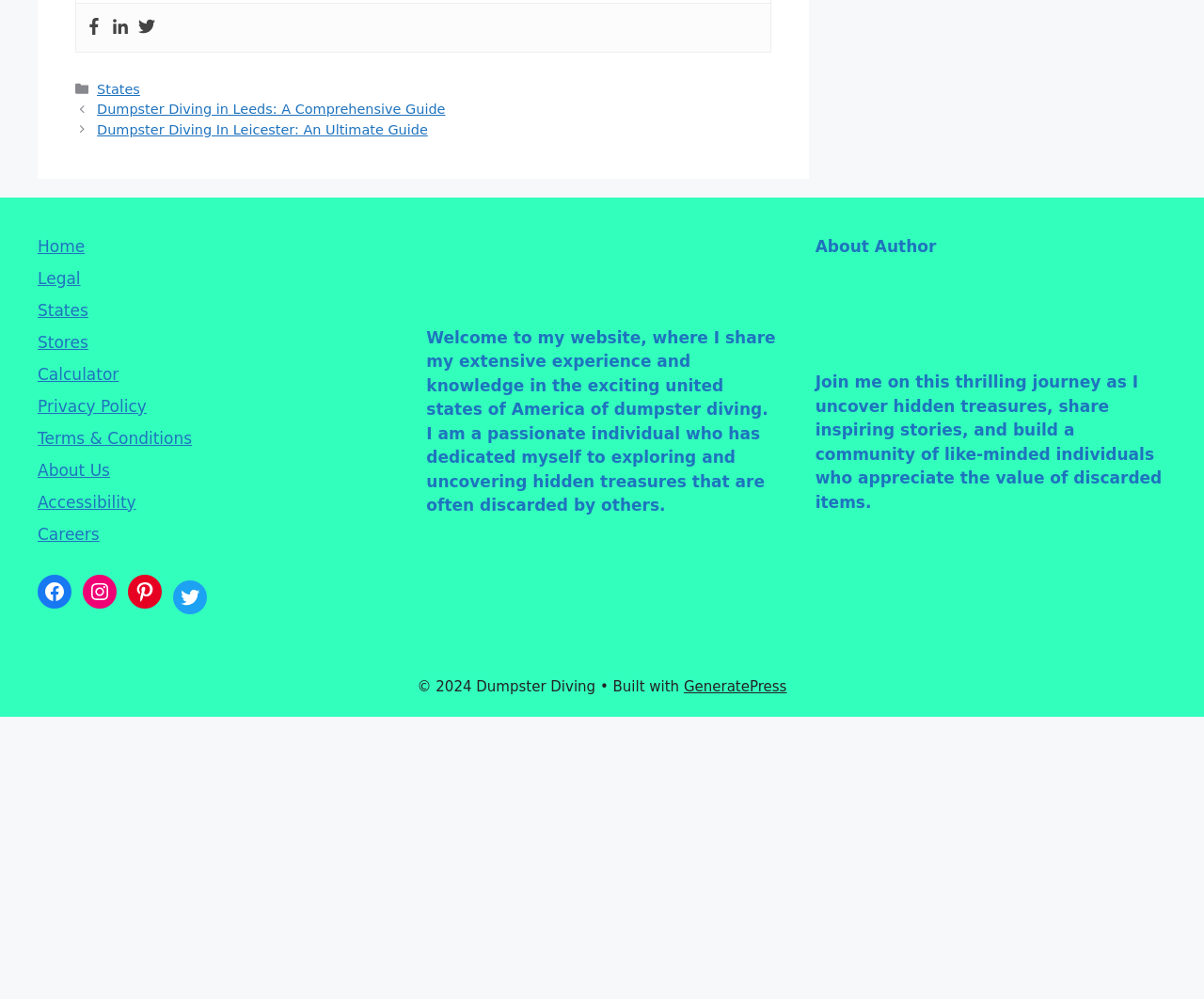Provide the bounding box coordinates of the HTML element this sentence describes: "Terms & Conditions". The bounding box coordinates consist of four float numbers between 0 and 1, i.e., [left, top, right, bottom].

[0.031, 0.429, 0.159, 0.448]